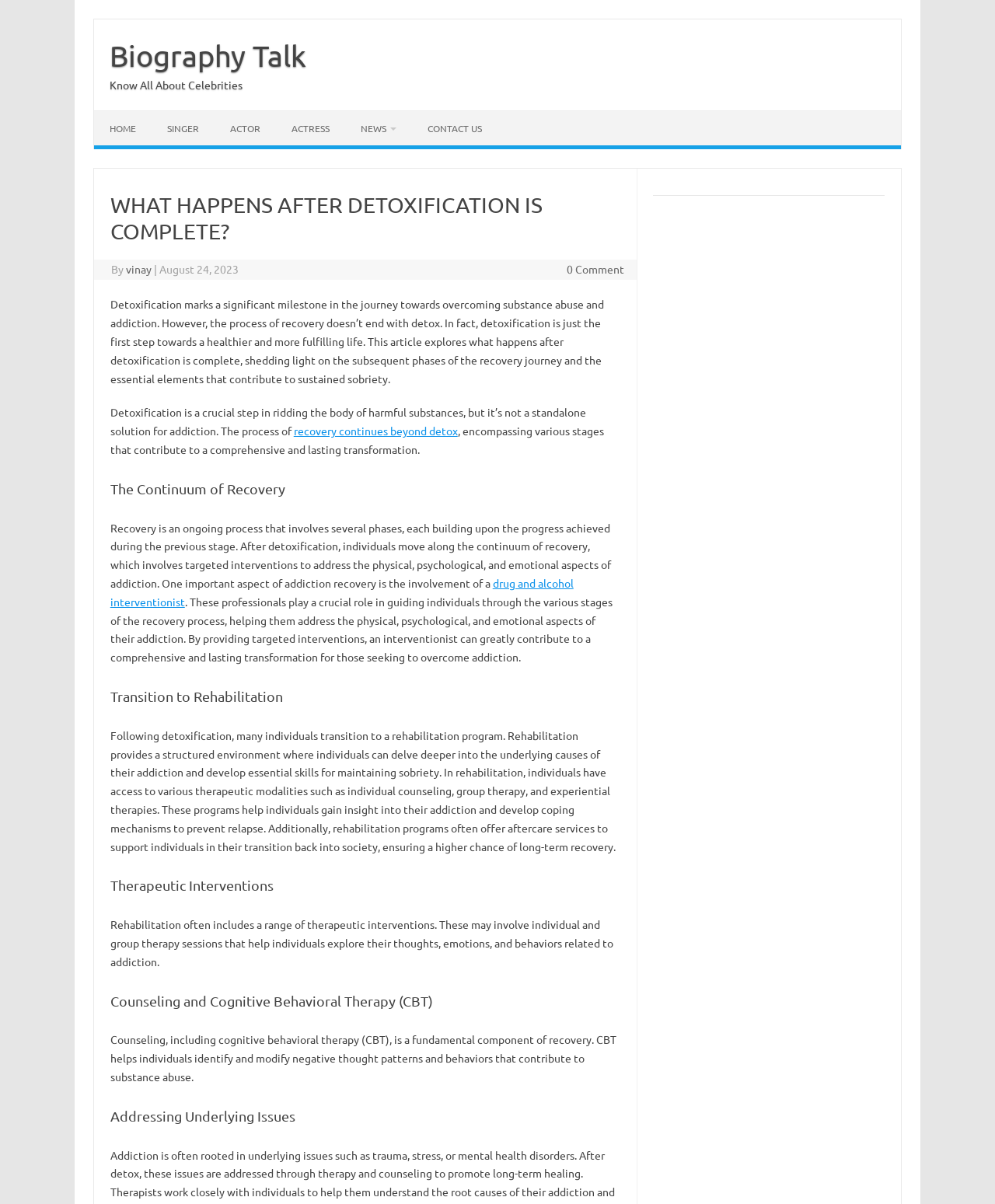What is the focus of the article?
Analyze the image and deliver a detailed answer to the question.

The article explores what happens after detoxification is complete, shedding light on the subsequent phases of the recovery journey and the essential elements that contribute to sustained sobriety.